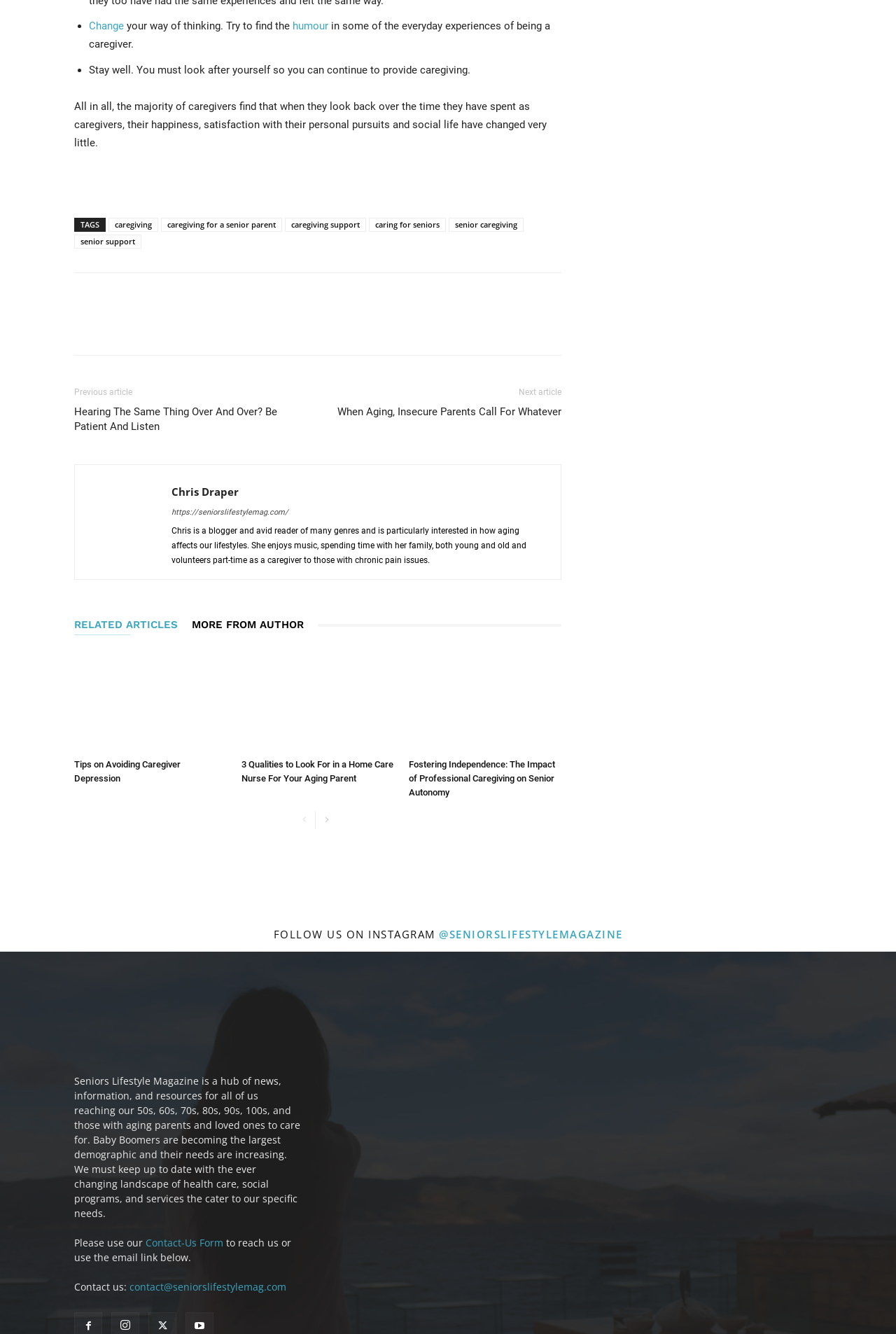Please specify the bounding box coordinates of the clickable region necessary for completing the following instruction: "Email us at 'contact@seniorslifestylemag.com'". The coordinates must consist of four float numbers between 0 and 1, i.e., [left, top, right, bottom].

[0.145, 0.96, 0.32, 0.97]